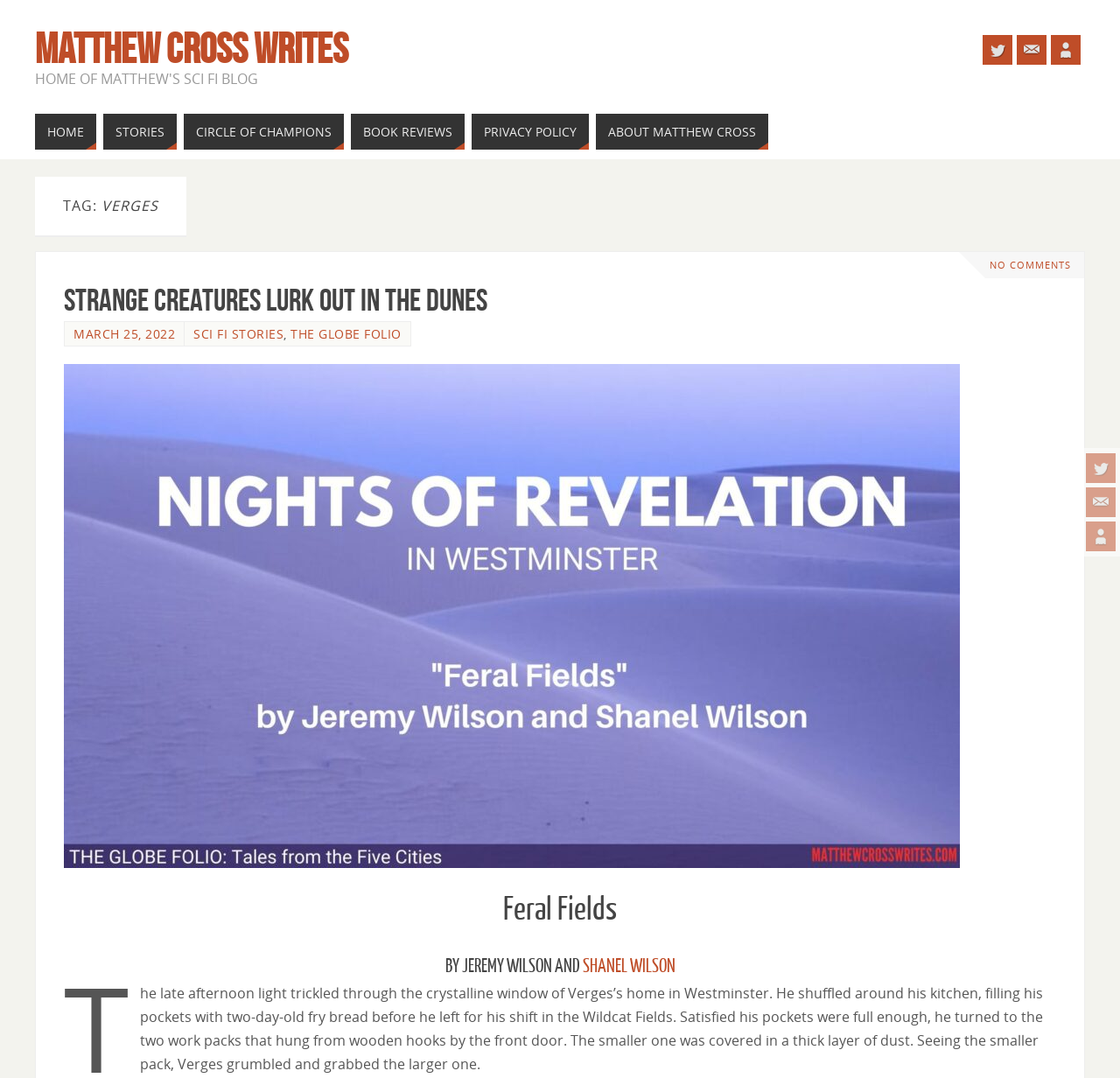Identify the bounding box coordinates of the clickable section necessary to follow the following instruction: "check PRIVACY POLICY". The coordinates should be presented as four float numbers from 0 to 1, i.e., [left, top, right, bottom].

[0.421, 0.106, 0.526, 0.139]